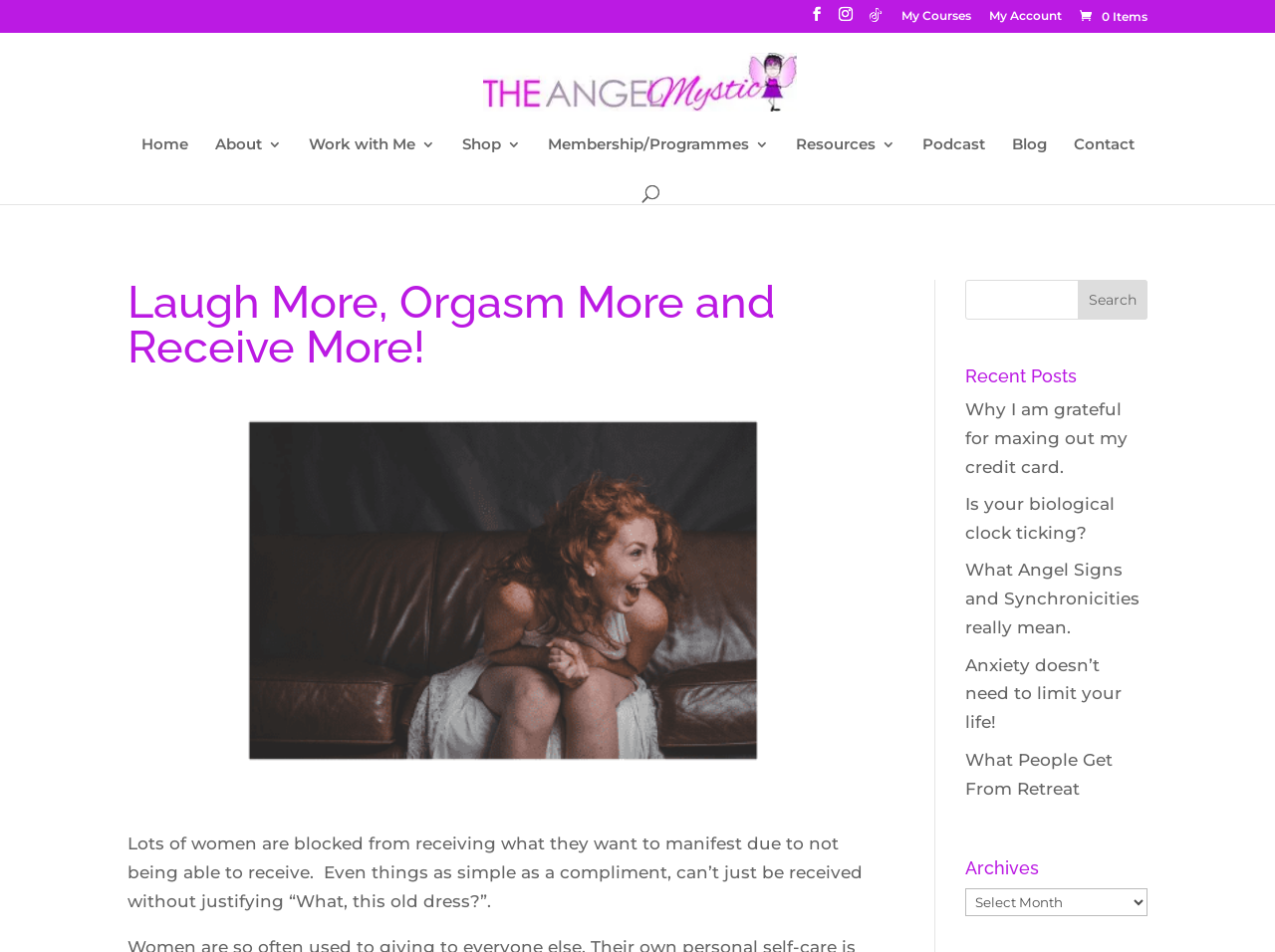Please identify the bounding box coordinates of the element that needs to be clicked to perform the following instruction: "Select archives".

[0.757, 0.933, 0.9, 0.962]